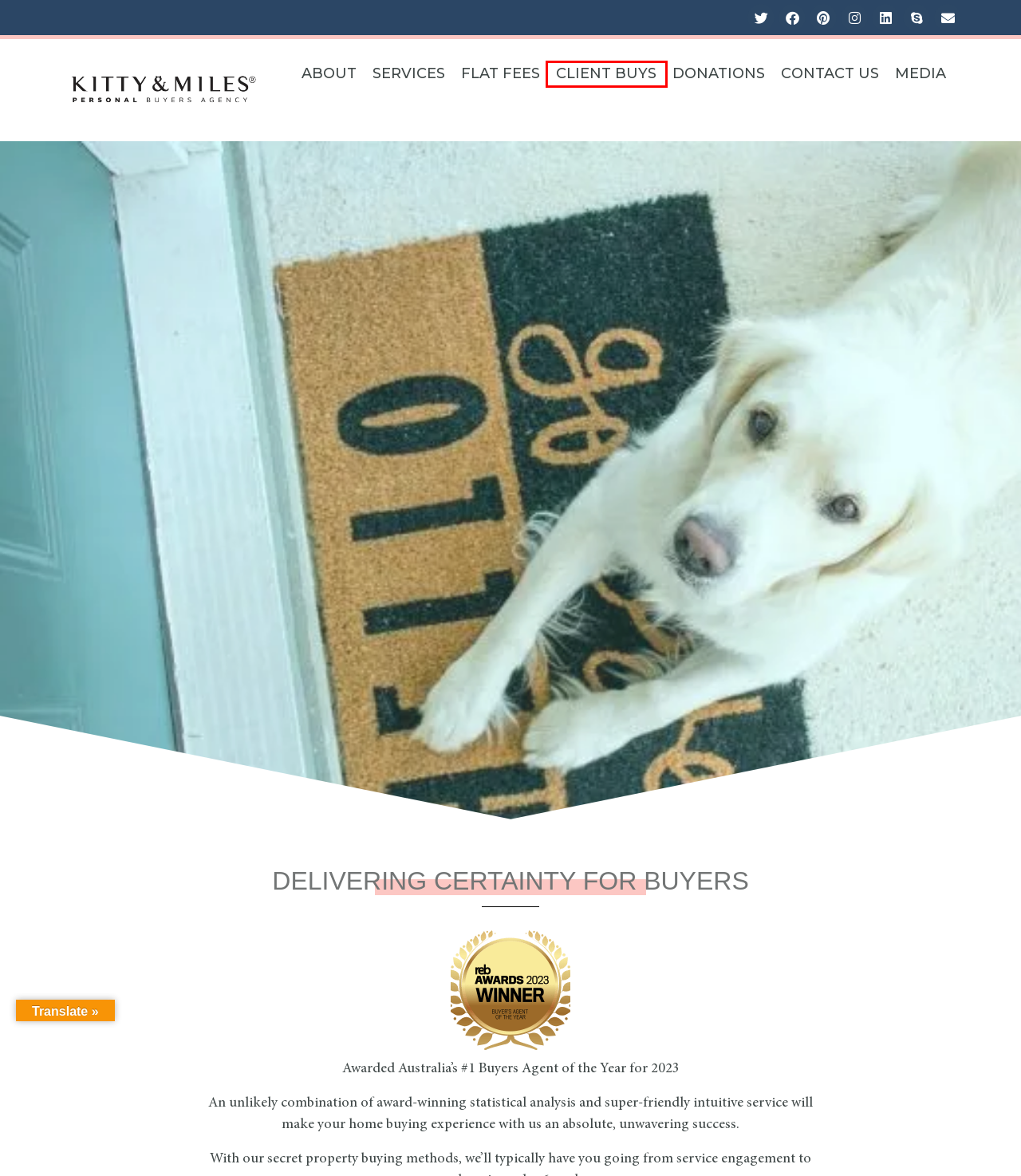You’re provided with a screenshot of a webpage that has a red bounding box around an element. Choose the best matching webpage description for the new page after clicking the element in the red box. The options are:
A. Buyers Agent - Randwick - Coogee - Sydney - Donations
B. Buyers Agent Sydney - Randwick - Coogee - Kensington - Kingsford
C. Buyers Agents Randwick - Property - Coogee - Bondi - Woollahra - Sydney
D. Buyers Agent Randwick - Coogee - Kensington - Who Are We
E. Buyers Advocate Randwick - Coogee - Maroubra - Rozelle - Darlinghurst
F. Join conversation
G. Buyers Agent - Randwick - Coogee - Sydney - Low Flat Fees
H. Client Buys Gallery : Buyers Agent Sydney

H